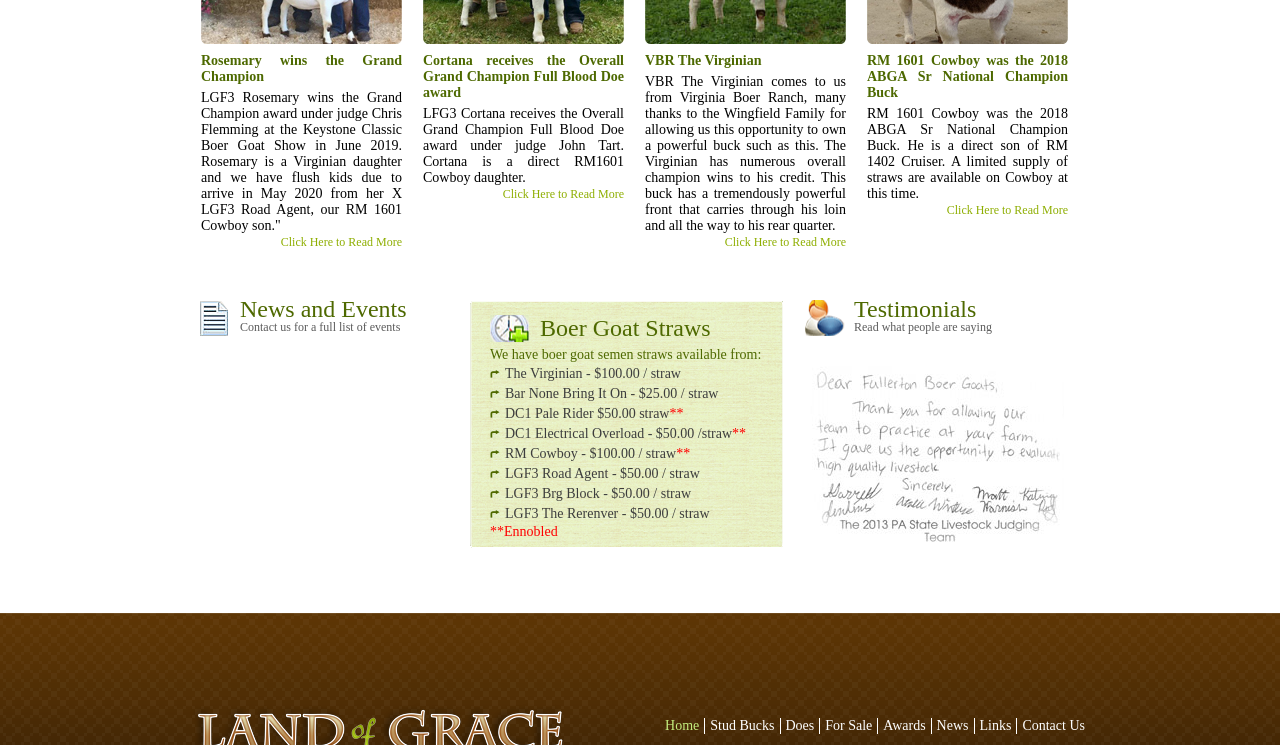From the screenshot, find the bounding box of the UI element matching this description: "News". Supply the bounding box coordinates in the form [left, top, right, bottom], each a float between 0 and 1.

[0.732, 0.964, 0.757, 0.985]